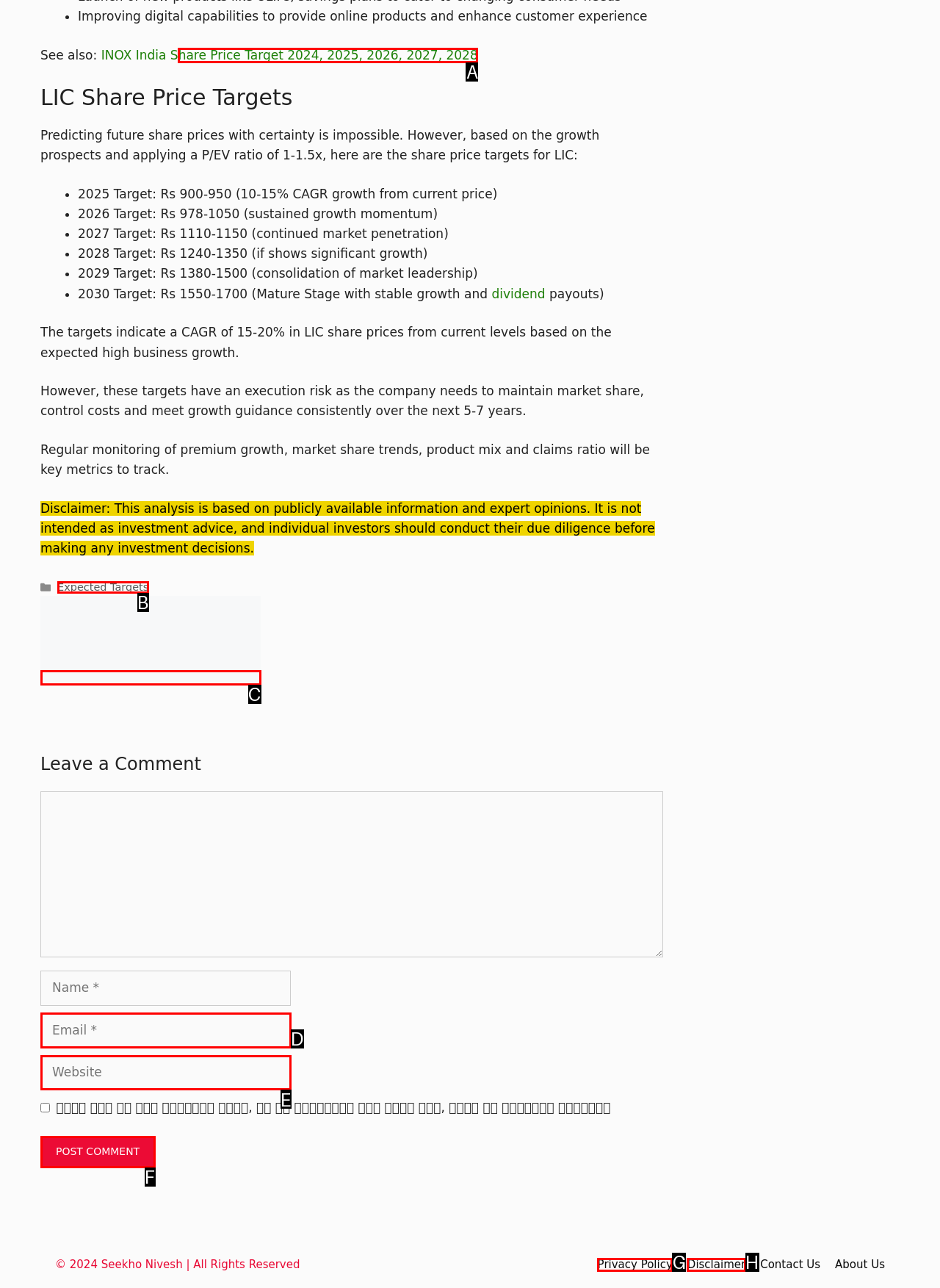Tell me which one HTML element I should click to complete the following task: Click the 'Disclaimer' link Answer with the option's letter from the given choices directly.

H